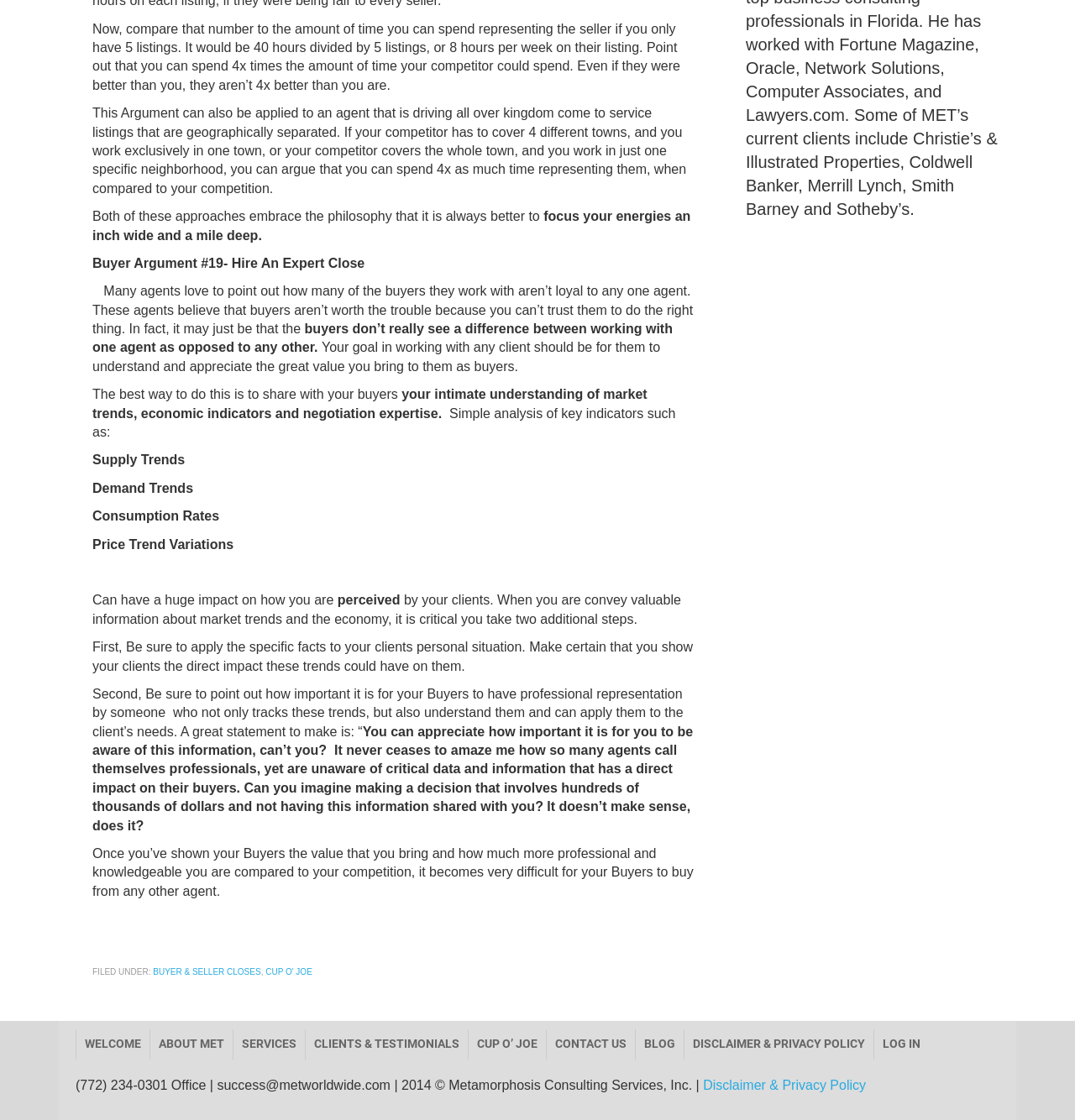What is the purpose of sharing market trends with clients?
Please look at the screenshot and answer in one word or a short phrase.

To show value and expertise